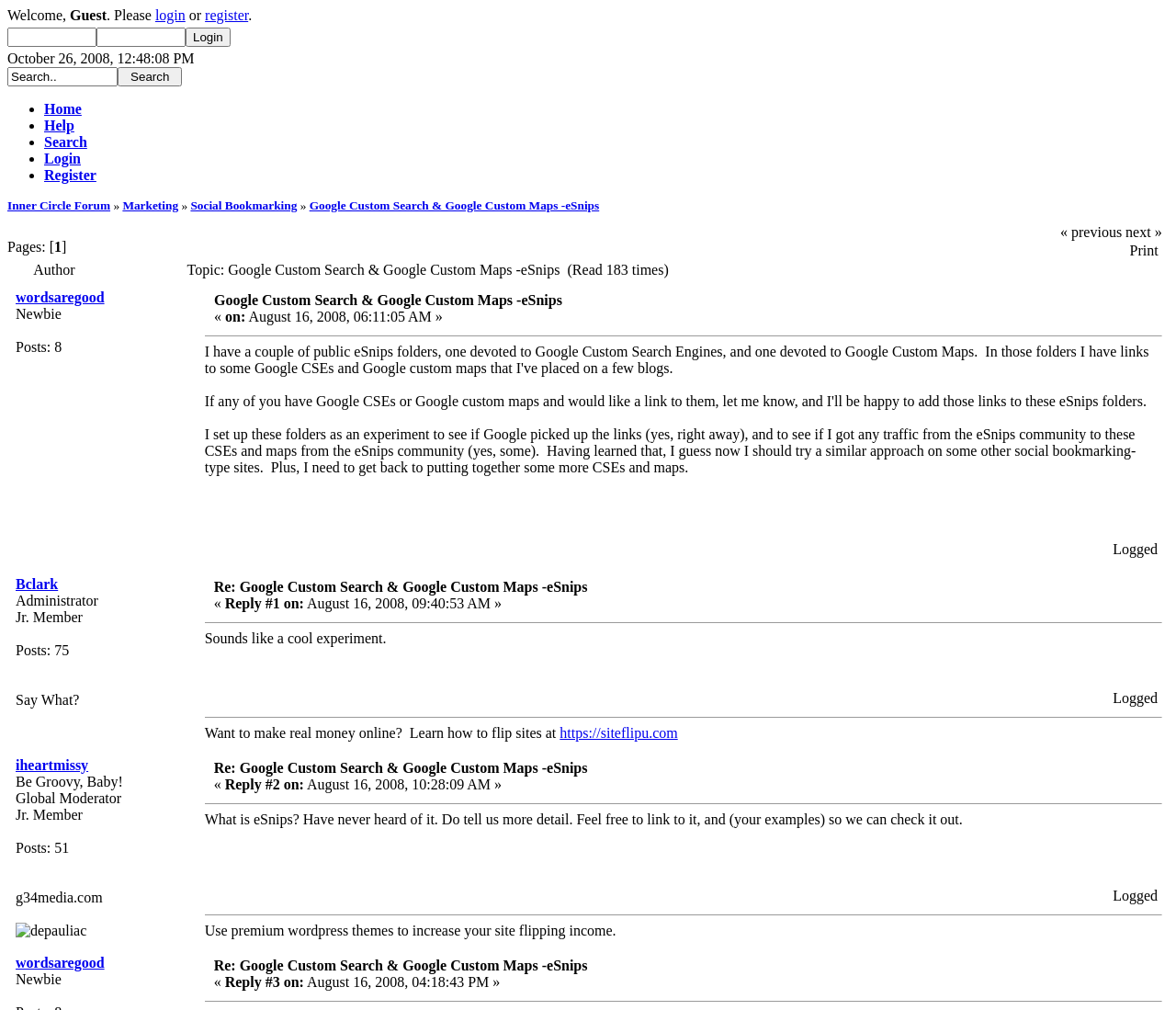What is the purpose of the folders created by wordsaregood?
We need a detailed and exhaustive answer to the question. Please elaborate.

I found the purpose of the folders by looking at the text content of the webpage, specifically the section where wordsaregood explains the purpose of creating the folders. The purpose is mentioned as 'to see if Google picked up the links'.